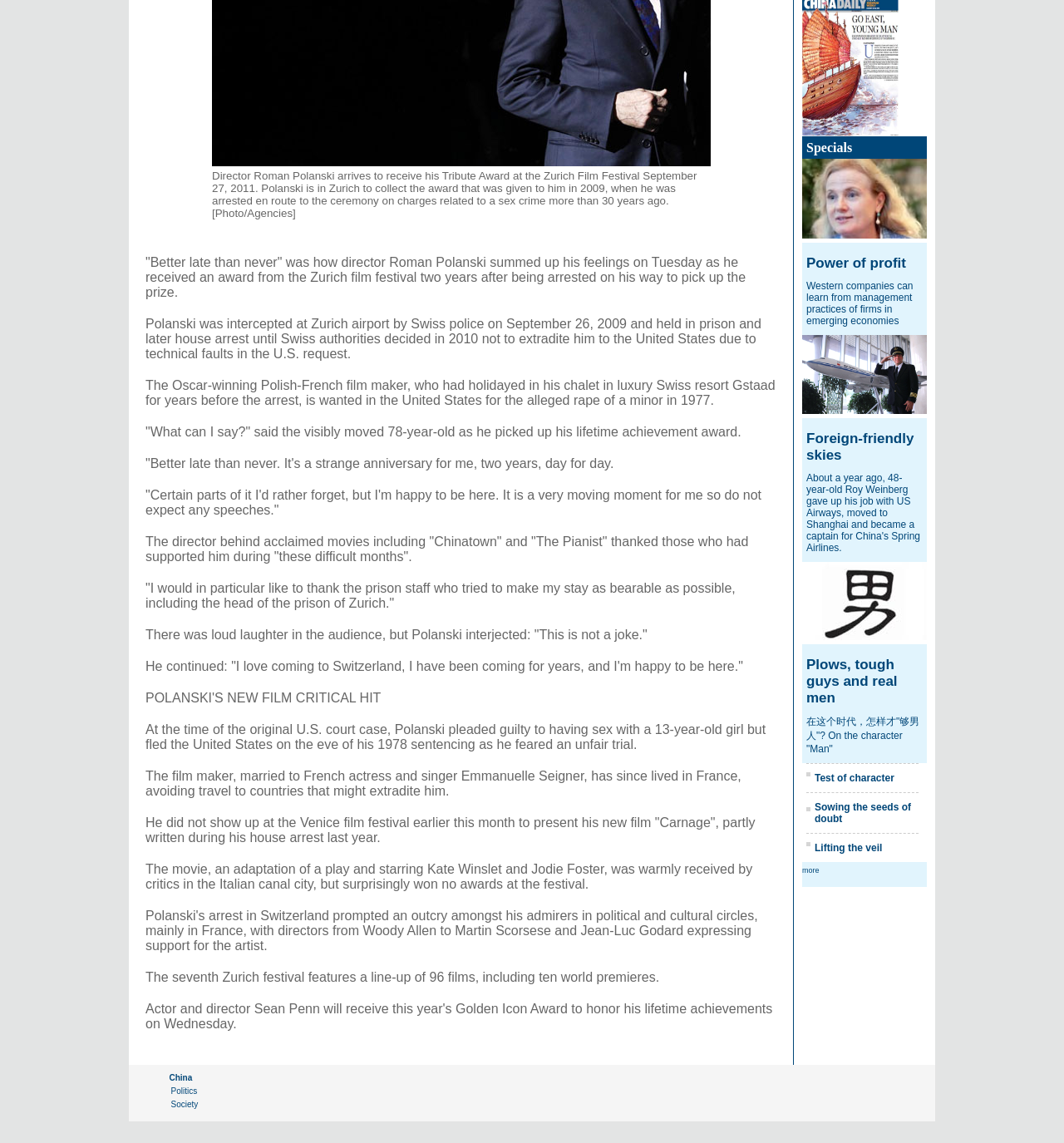Please determine the bounding box coordinates for the UI element described as: "Sowing the seeds of doubt".

[0.766, 0.701, 0.856, 0.722]